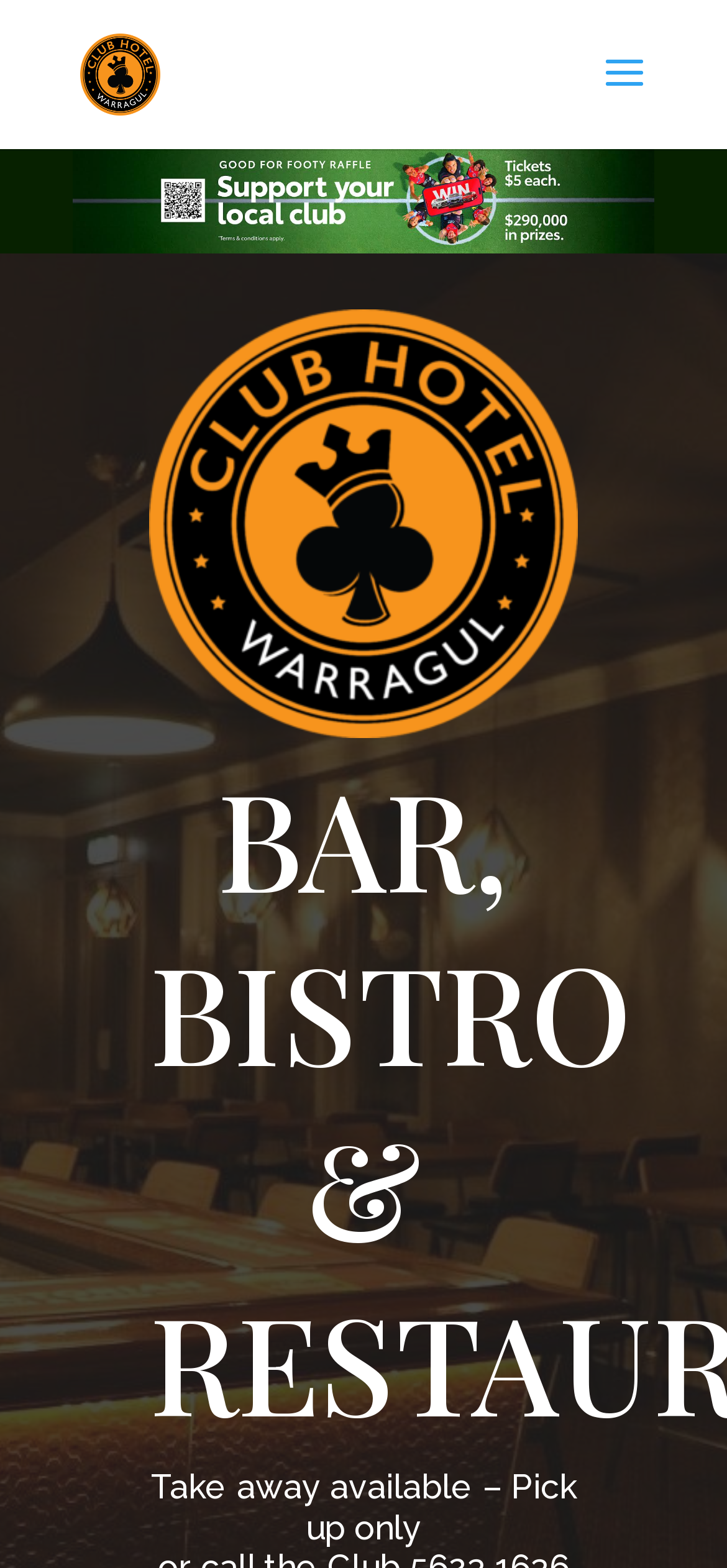Please determine the bounding box coordinates for the element with the description: "Home".

None